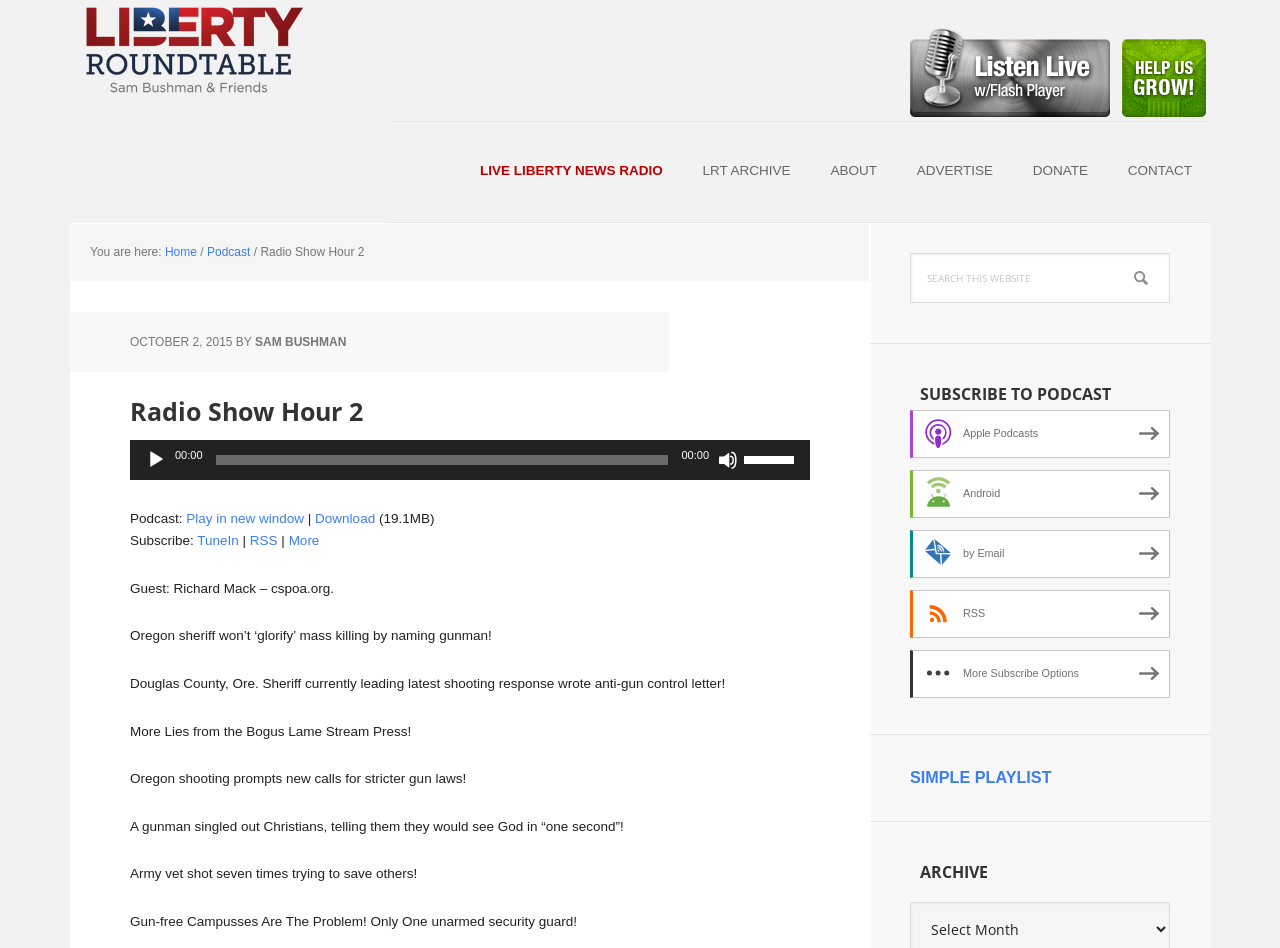Locate the UI element described as follows: "LIVE LIBERTY NEWS RADIO". Return the bounding box coordinates as four float numbers between 0 and 1 in the order [left, top, right, bottom].

[0.361, 0.129, 0.532, 0.234]